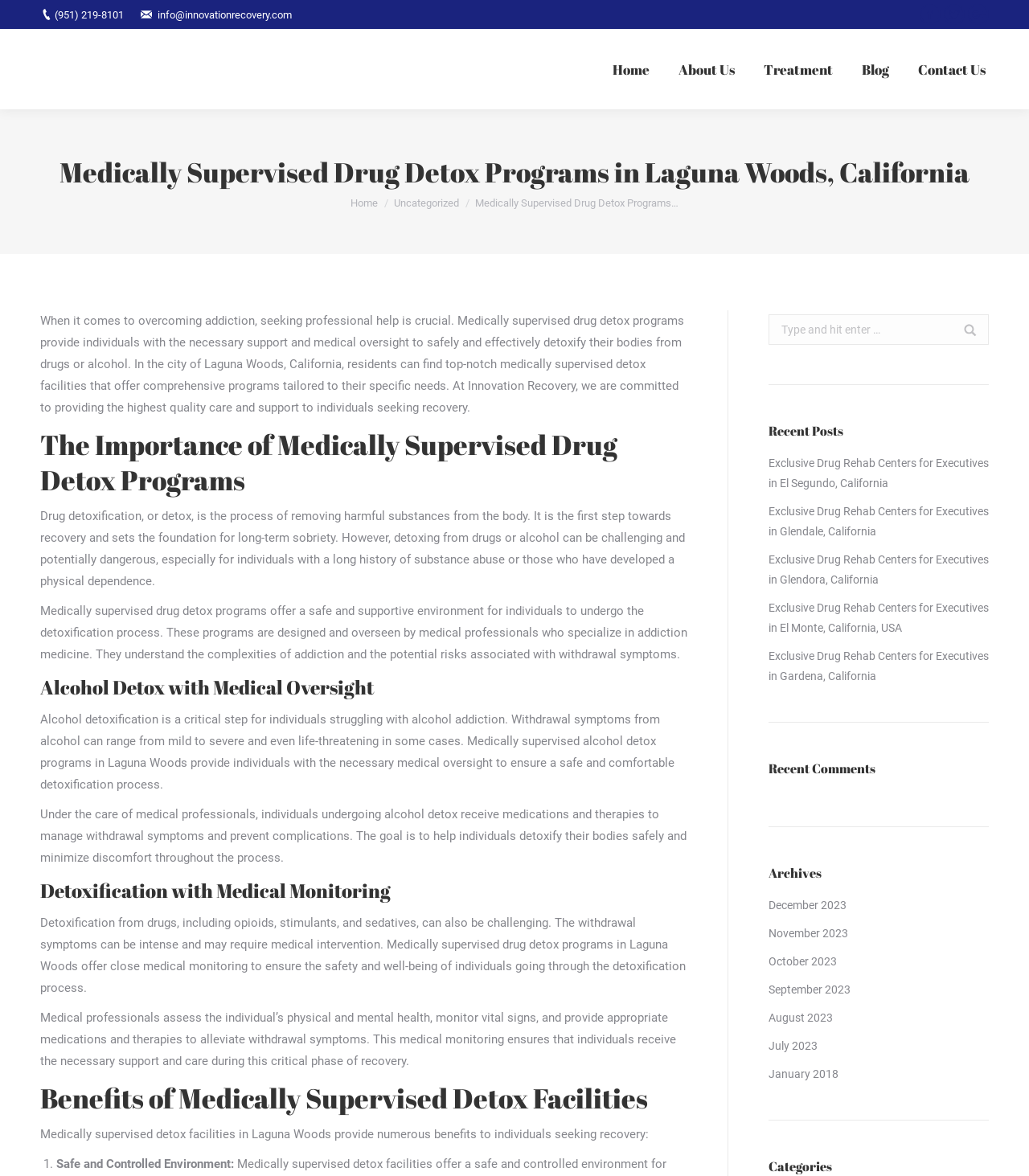Please identify the bounding box coordinates of the region to click in order to complete the task: "Send an email". The coordinates must be four float numbers between 0 and 1, specified as [left, top, right, bottom].

[0.153, 0.007, 0.284, 0.017]